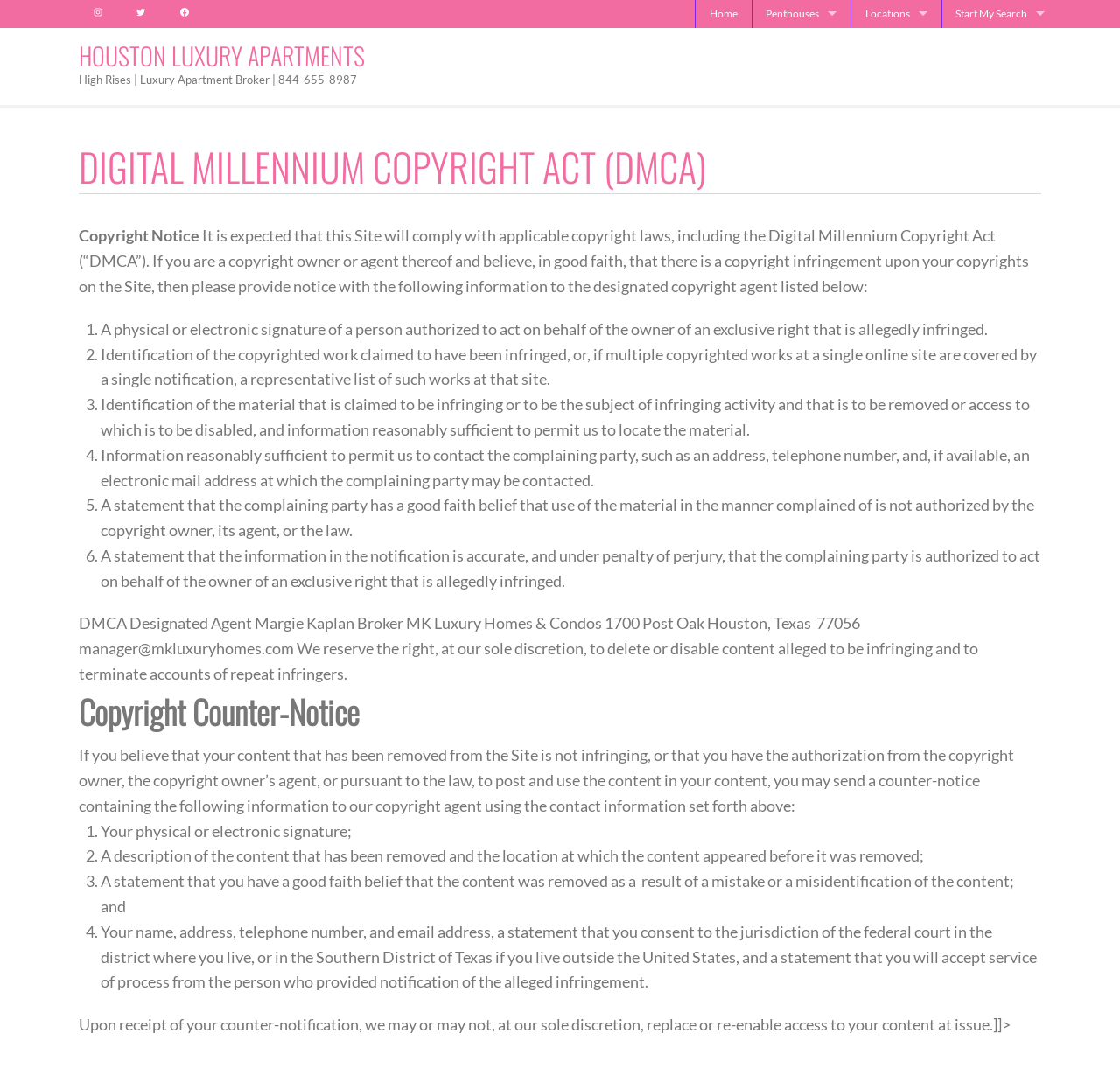Generate a comprehensive description of the webpage content.

This webpage is about Houston Luxury Apartments, with a focus on copyright laws and the Digital Millennium Copyright Act (DMCA). At the top of the page, there are social media links to Instagram, Twitter, and Facebook, followed by a navigation menu with links to Home, Penthouses, Locations, and more.

Below the navigation menu, there is a main section with a heading that reads "DIGITAL MILLENNIUM COPYRIGHT ACT (DMCA)". This section provides information on copyright notices, including a statement on complying with applicable copyright laws and a description of the process for reporting copyright infringement.

The page then lists the requirements for reporting copyright infringement, including a physical or electronic signature, identification of the copyrighted work, identification of the material to be removed, and contact information for the complaining party. There are six points in total, each with a brief description.

Following this, there is a section on the DMCA designated agent, Margie Kaplan, with contact information and a statement on the right to delete or disable content alleged to be infringing.

The next section is on copyright counter-notices, which provides information on how to respond if content has been removed from the site due to a copyright claim. This section lists four requirements for a counter-notice, including a physical or electronic signature, a description of the removed content, a statement of good faith belief, and contact information.

At the bottom of the page, there is a final statement on the receipt of counter-notifications and the possibility of re-enabling access to removed content.